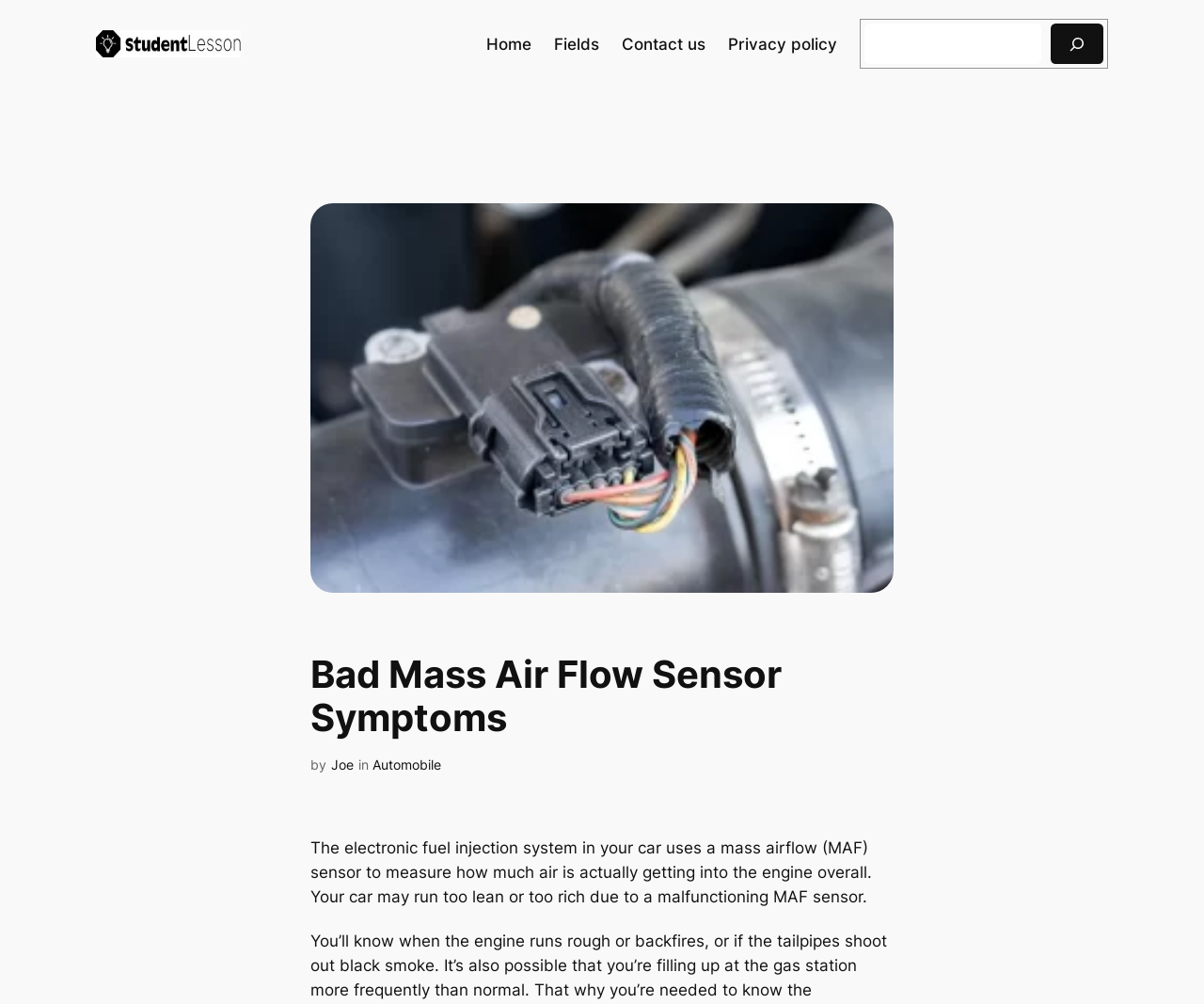What is the function of the search box on the webpage?
Please respond to the question thoroughly and include all relevant details.

The search box on the webpage allows users to search for specific content within the website, making it easier to find relevant information.